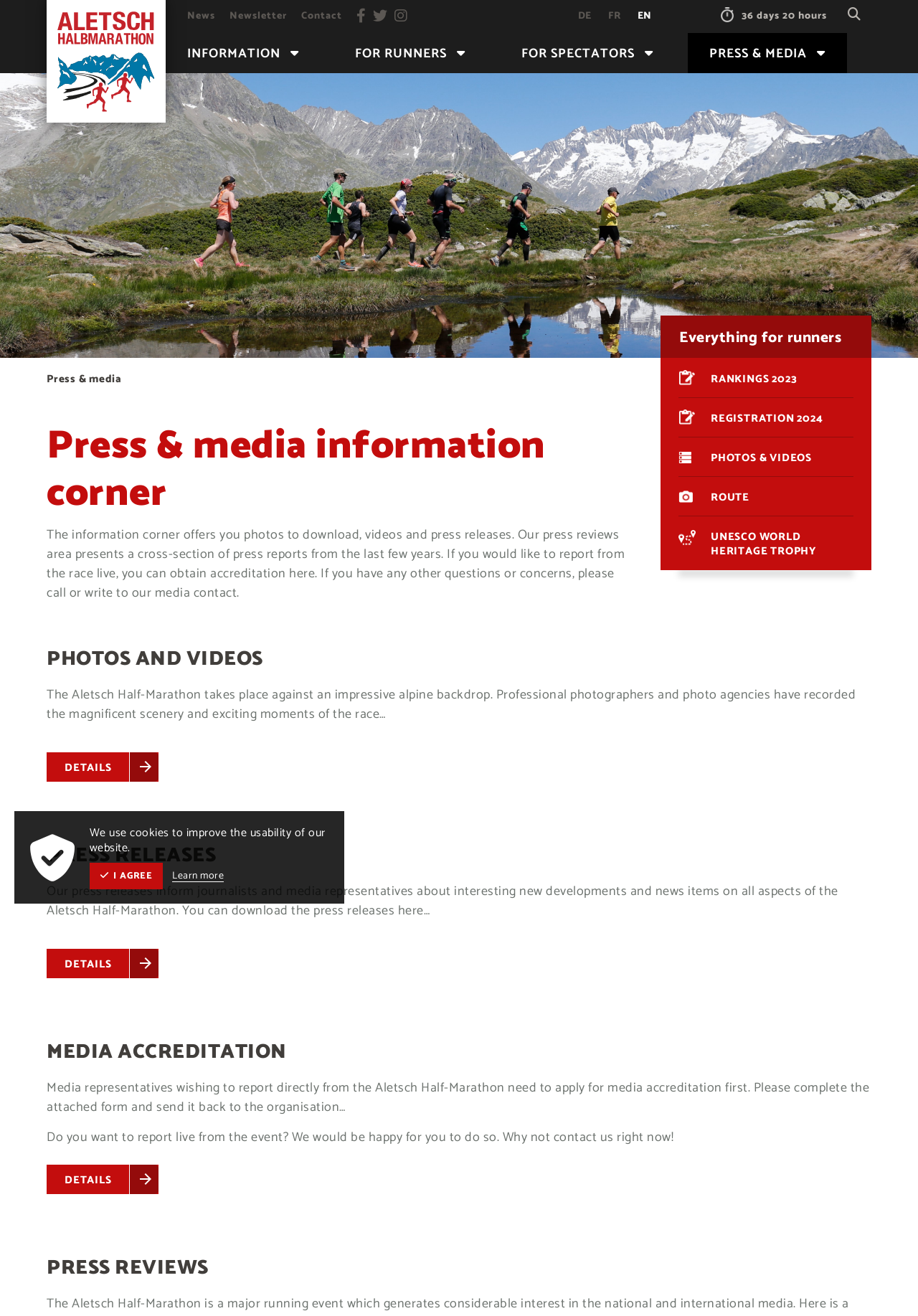Find the bounding box coordinates of the element's region that should be clicked in order to follow the given instruction: "View photos and videos". The coordinates should consist of four float numbers between 0 and 1, i.e., [left, top, right, bottom].

[0.051, 0.488, 0.286, 0.513]